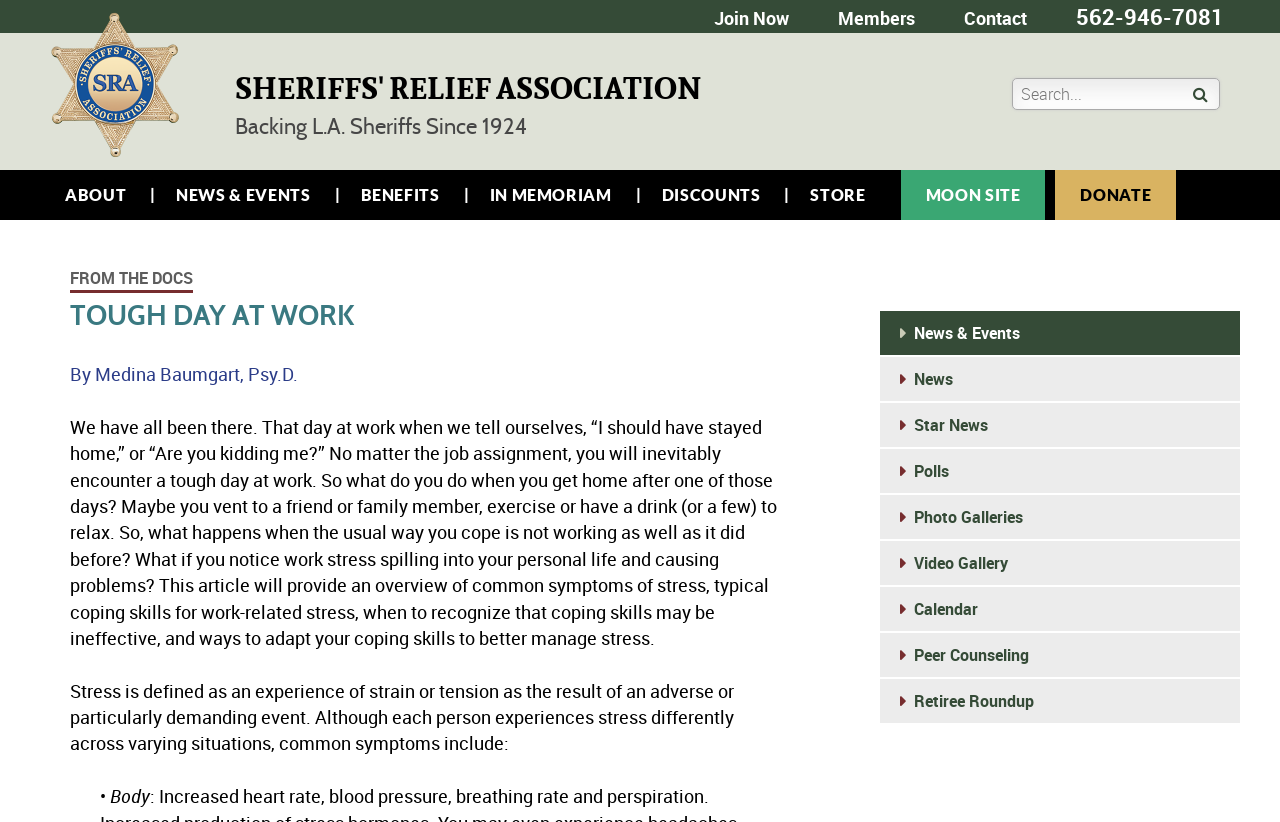Extract the top-level heading from the webpage and provide its text.

SHERIFFS' RELIEF ASSOCIATION